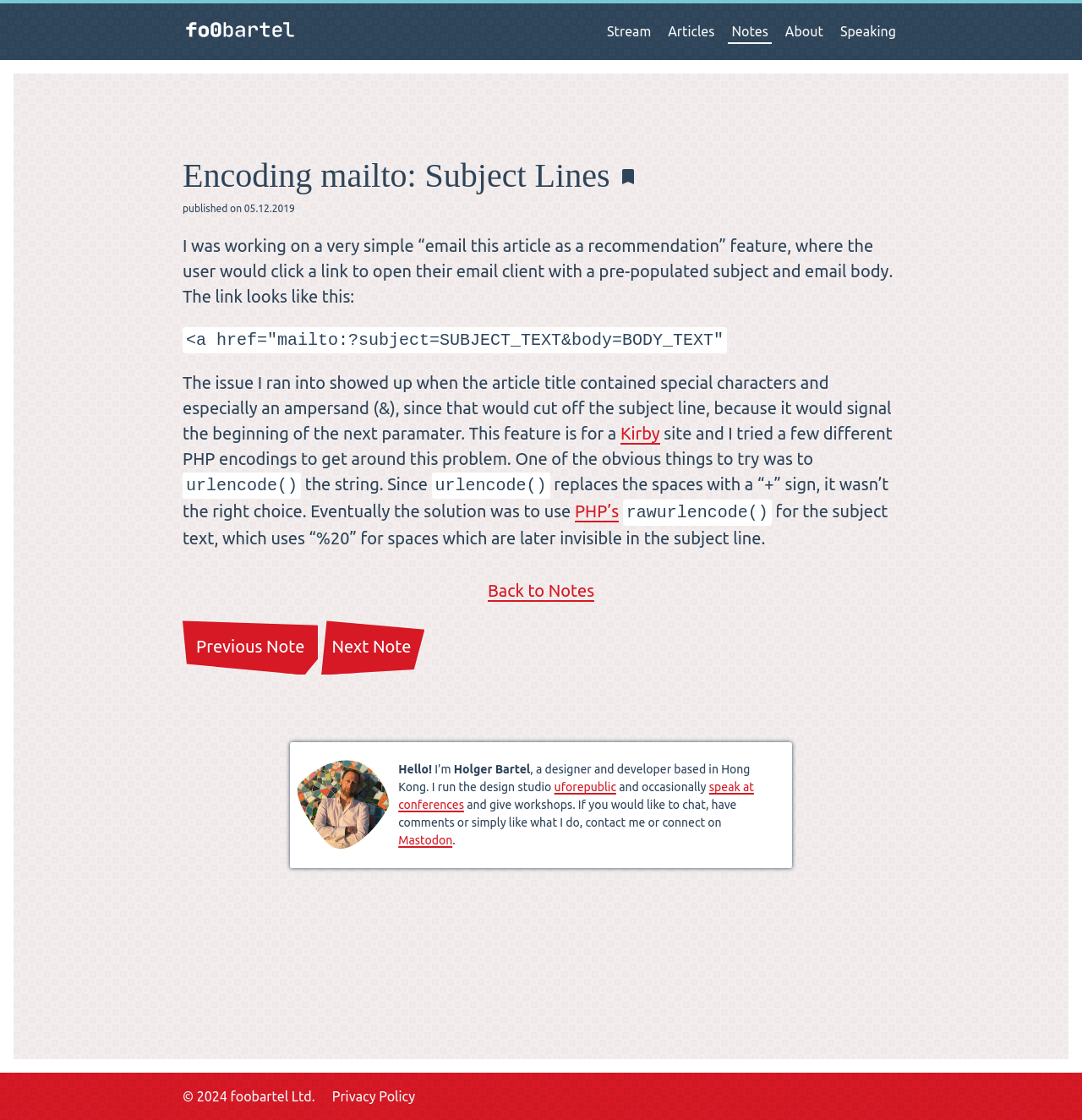Pinpoint the bounding box coordinates of the area that should be clicked to complete the following instruction: "Visit 'Sports'". The coordinates must be given as four float numbers between 0 and 1, i.e., [left, top, right, bottom].

None